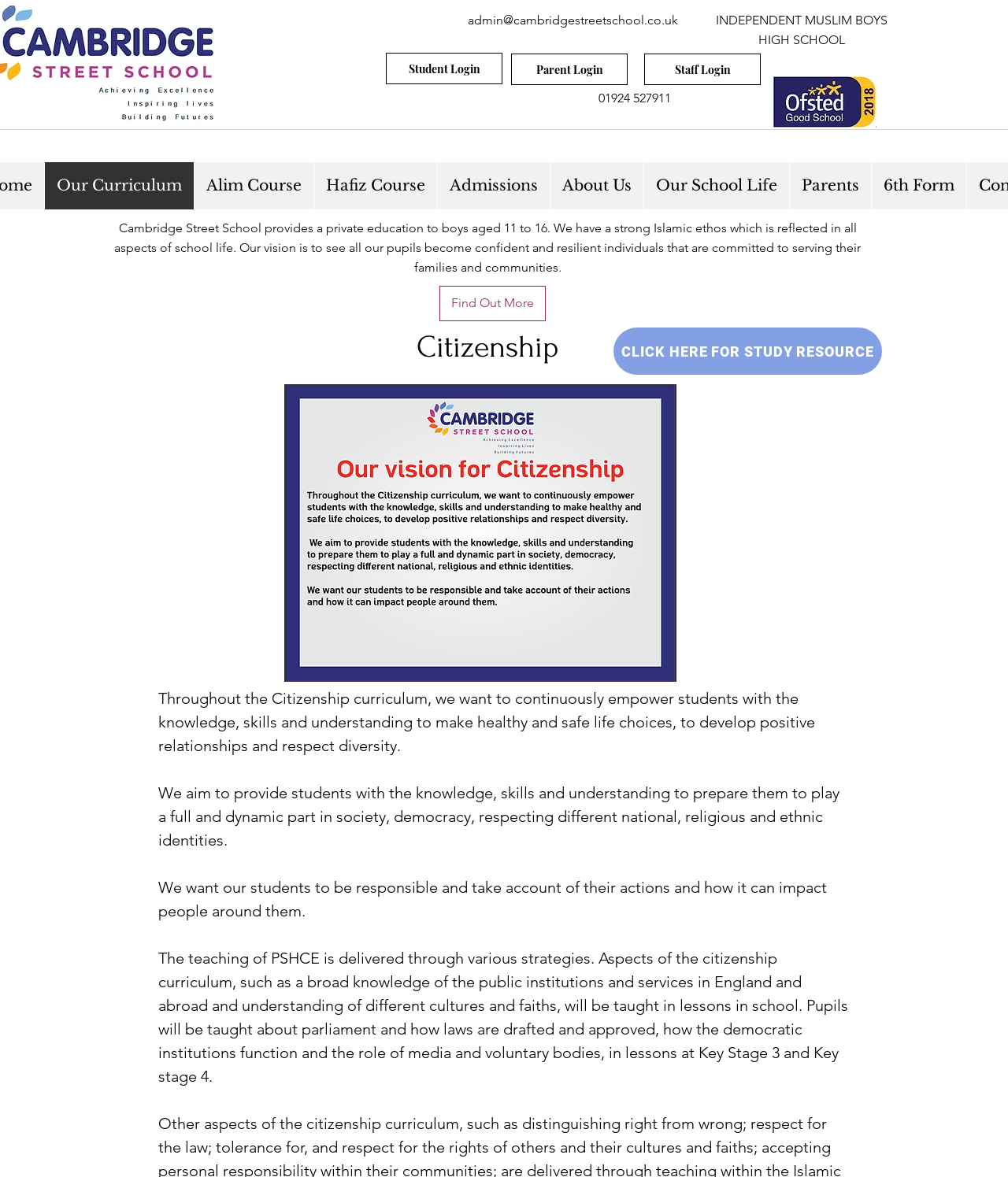Please identify the bounding box coordinates of the element on the webpage that should be clicked to follow this instruction: "Click the 'Find Out More' link". The bounding box coordinates should be given as four float numbers between 0 and 1, formatted as [left, top, right, bottom].

[0.436, 0.243, 0.541, 0.273]